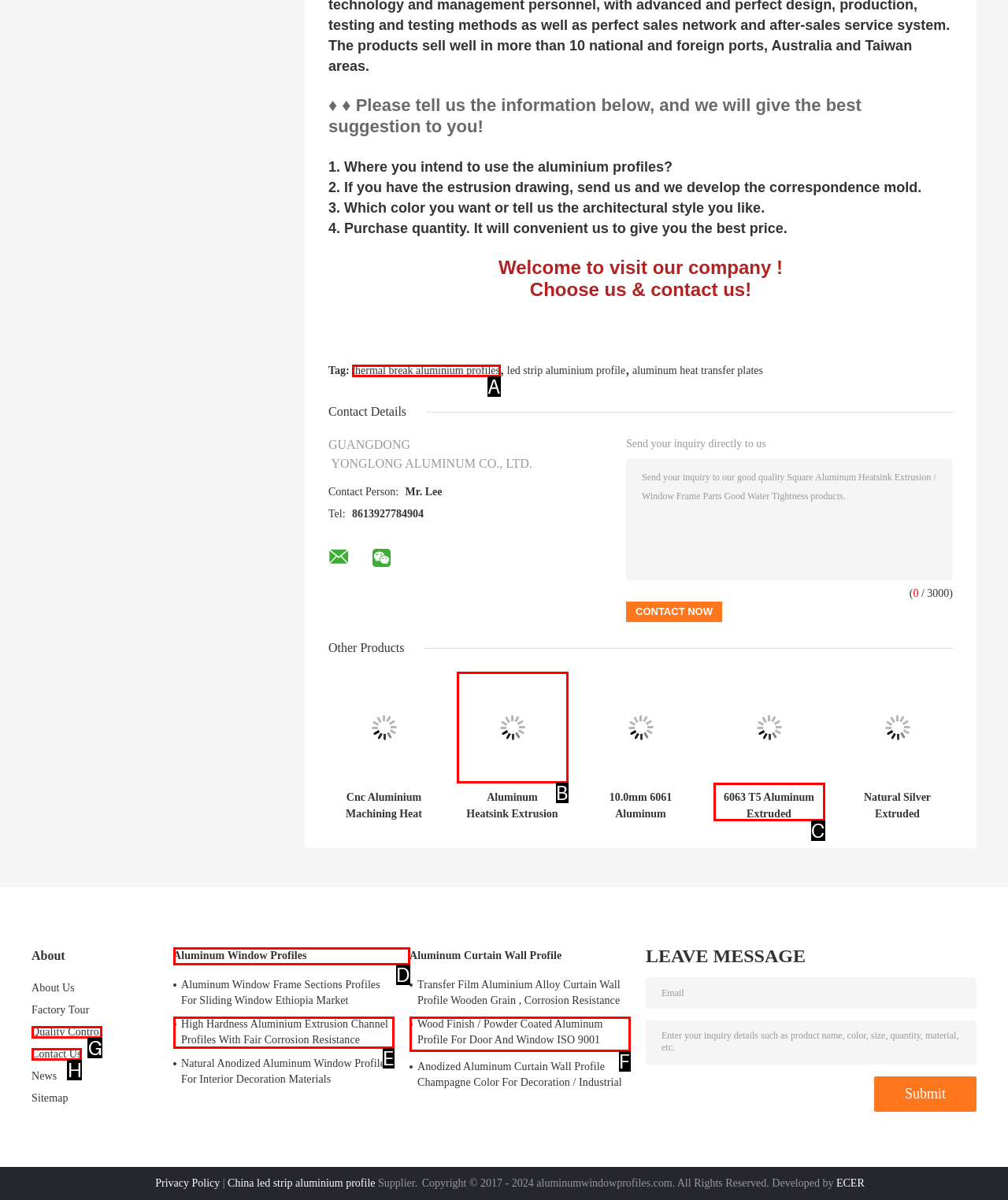Which HTML element among the options matches this description: Aluminum Window Profiles? Answer with the letter representing your choice.

D